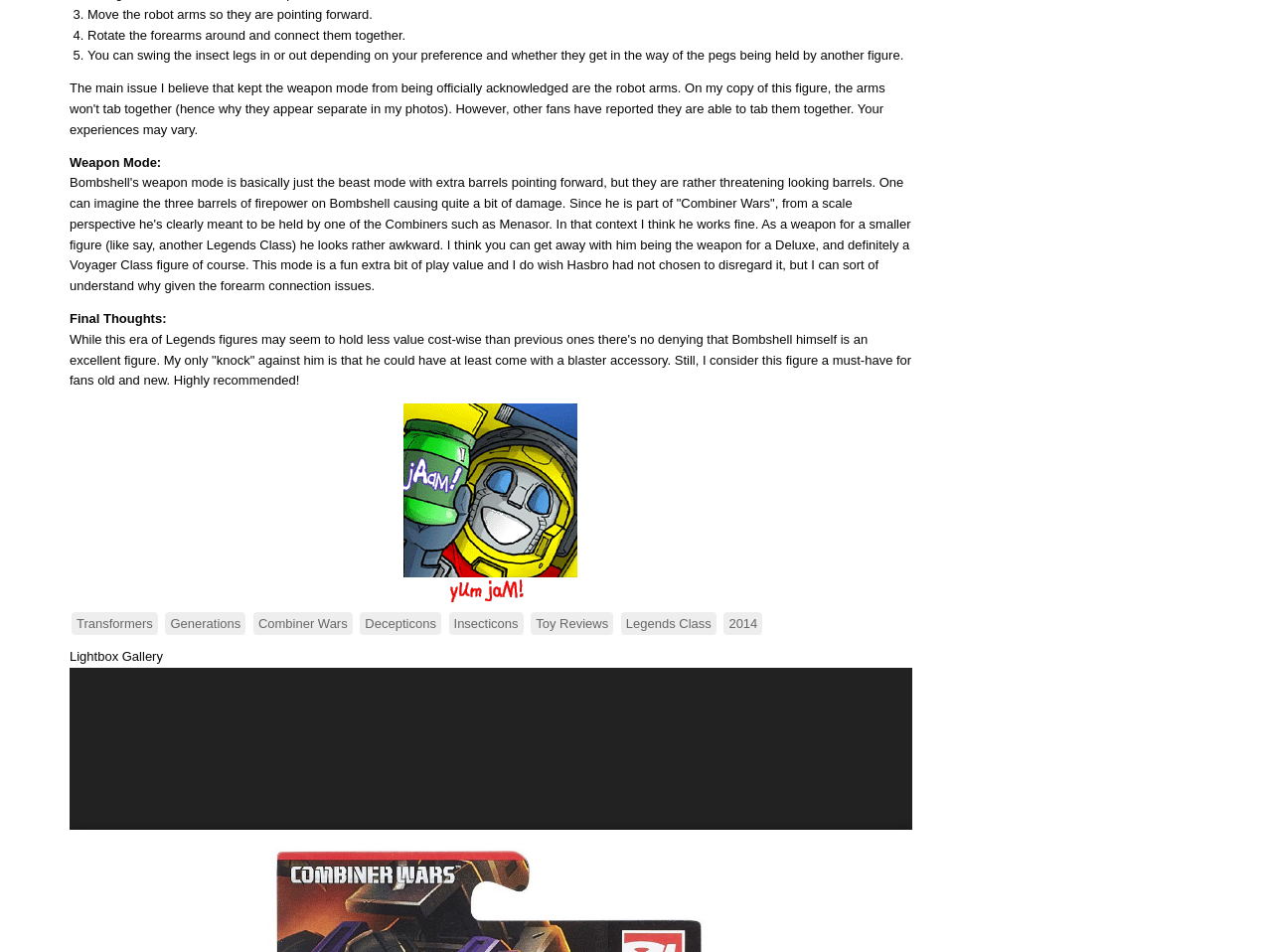Identify the bounding box coordinates for the element that needs to be clicked to fulfill this instruction: "Click on the 'Toy Reviews' link". Provide the coordinates in the format of four float numbers between 0 and 1: [left, top, right, bottom].

[0.417, 0.643, 0.482, 0.667]